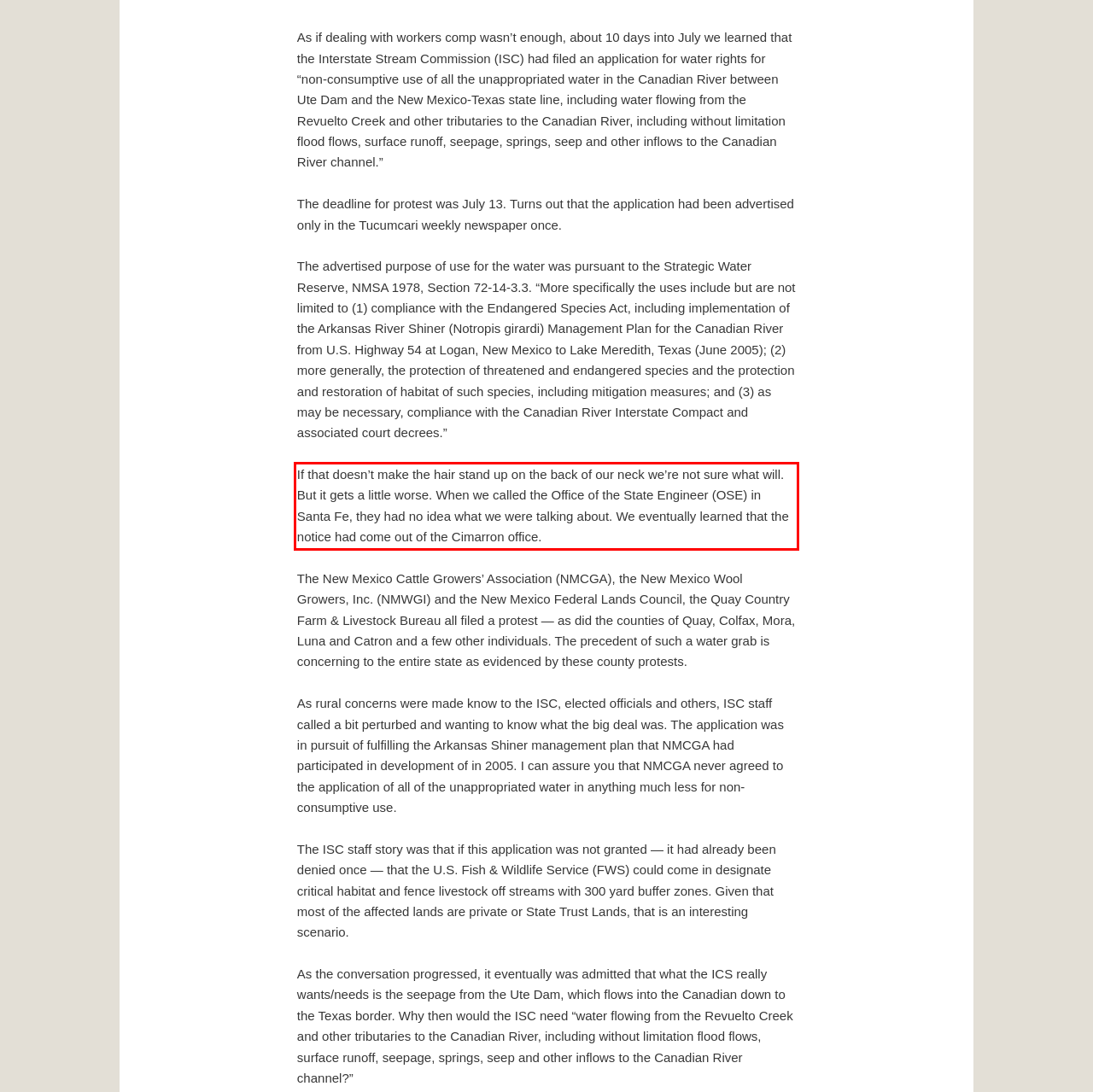There is a screenshot of a webpage with a red bounding box around a UI element. Please use OCR to extract the text within the red bounding box.

If that doesn’t make the hair stand up on the back of our neck we’re not sure what will. But it gets a little worse. When we called the Office of the State Engineer (OSE) in Santa Fe, they had no idea what we were talking about. We eventually learned that the notice had come out of the Cimarron office.